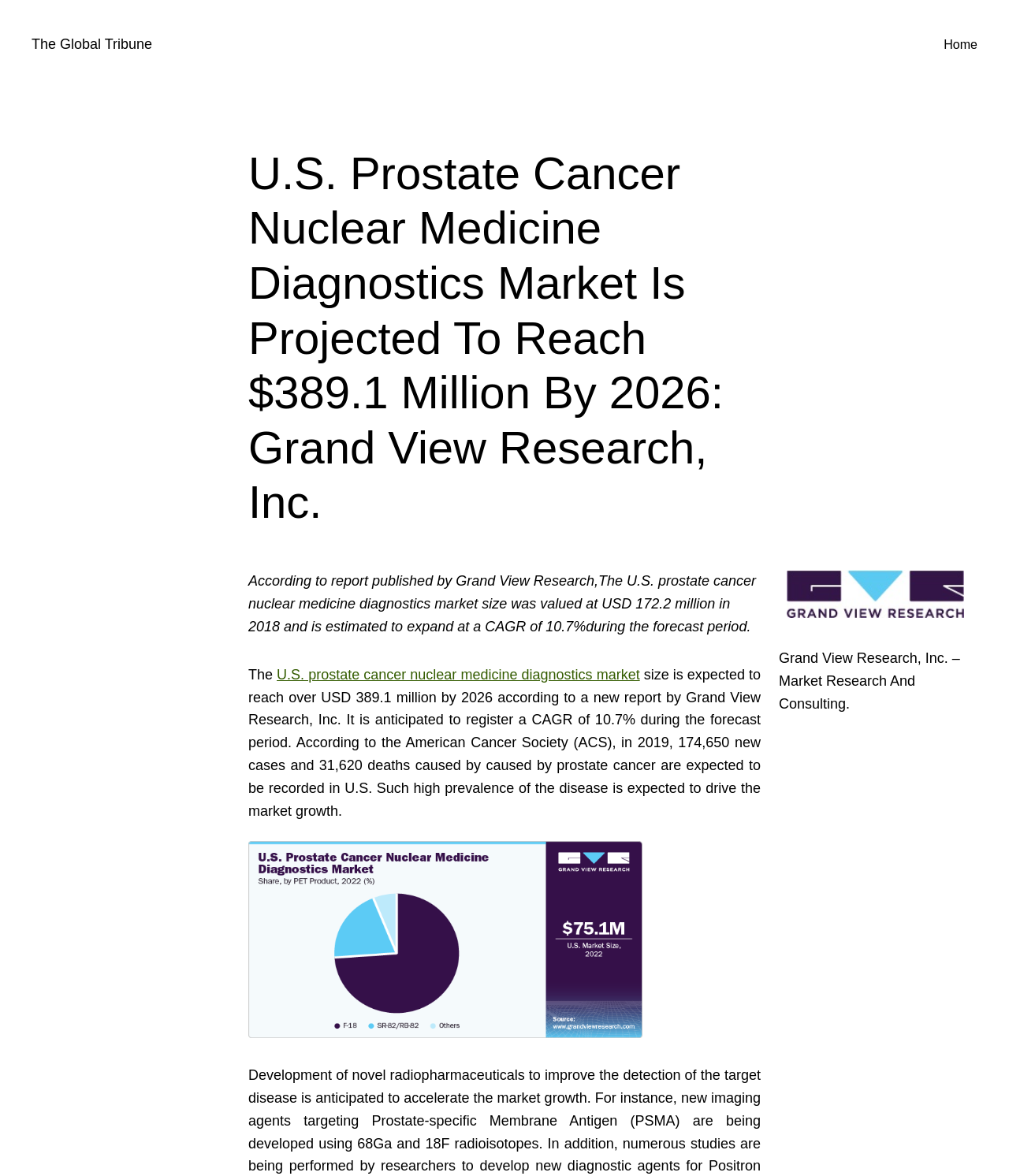Give a short answer to this question using one word or a phrase:
What is the expected market size of U.S. prostate cancer nuclear medicine diagnostics by 2026?

USD 389.1 million